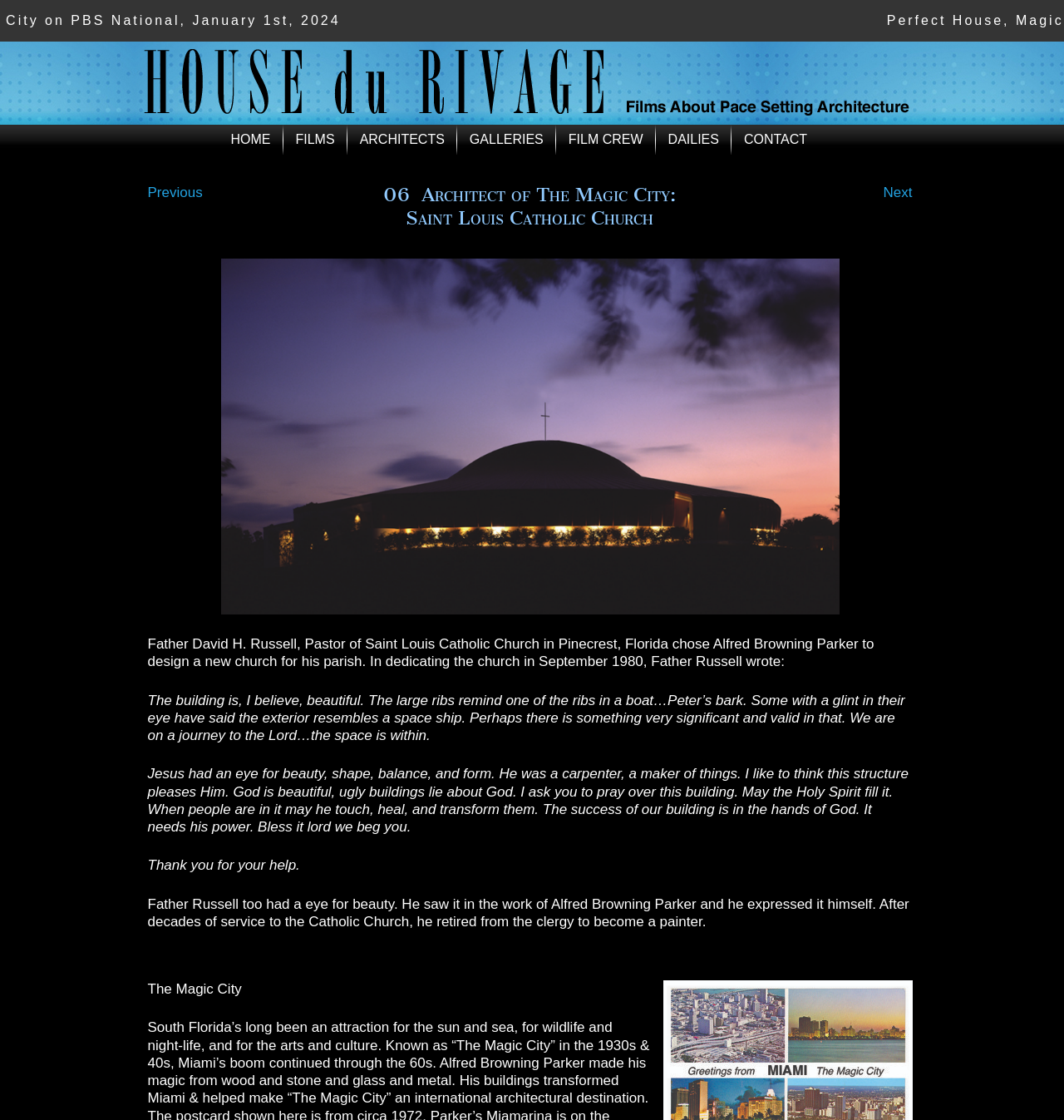Predict the bounding box coordinates of the UI element that matches this description: "DAILIES". The coordinates should be in the format [left, top, right, bottom] with each value between 0 and 1.

[0.608, 0.111, 0.68, 0.138]